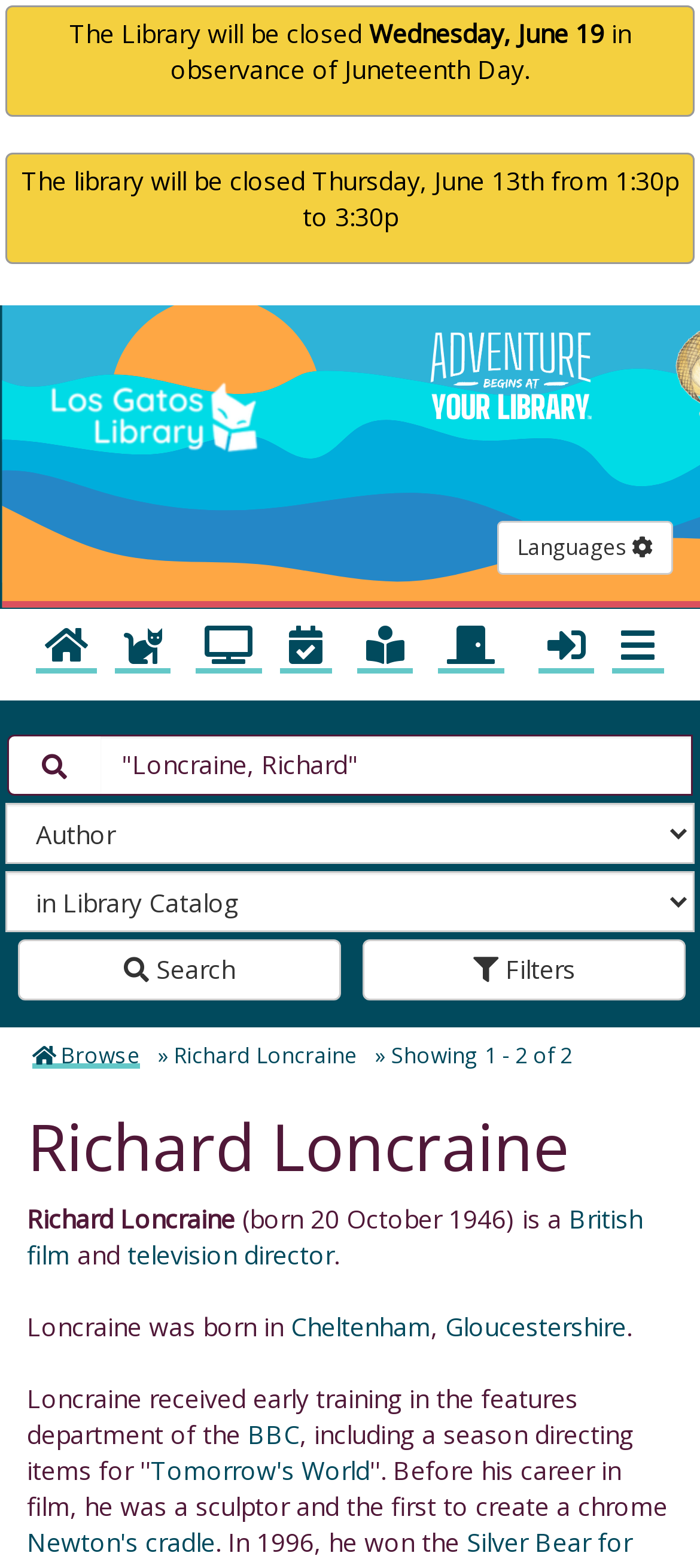Please specify the bounding box coordinates of the clickable section necessary to execute the following command: "Browse the catalog".

[0.051, 0.388, 0.138, 0.429]